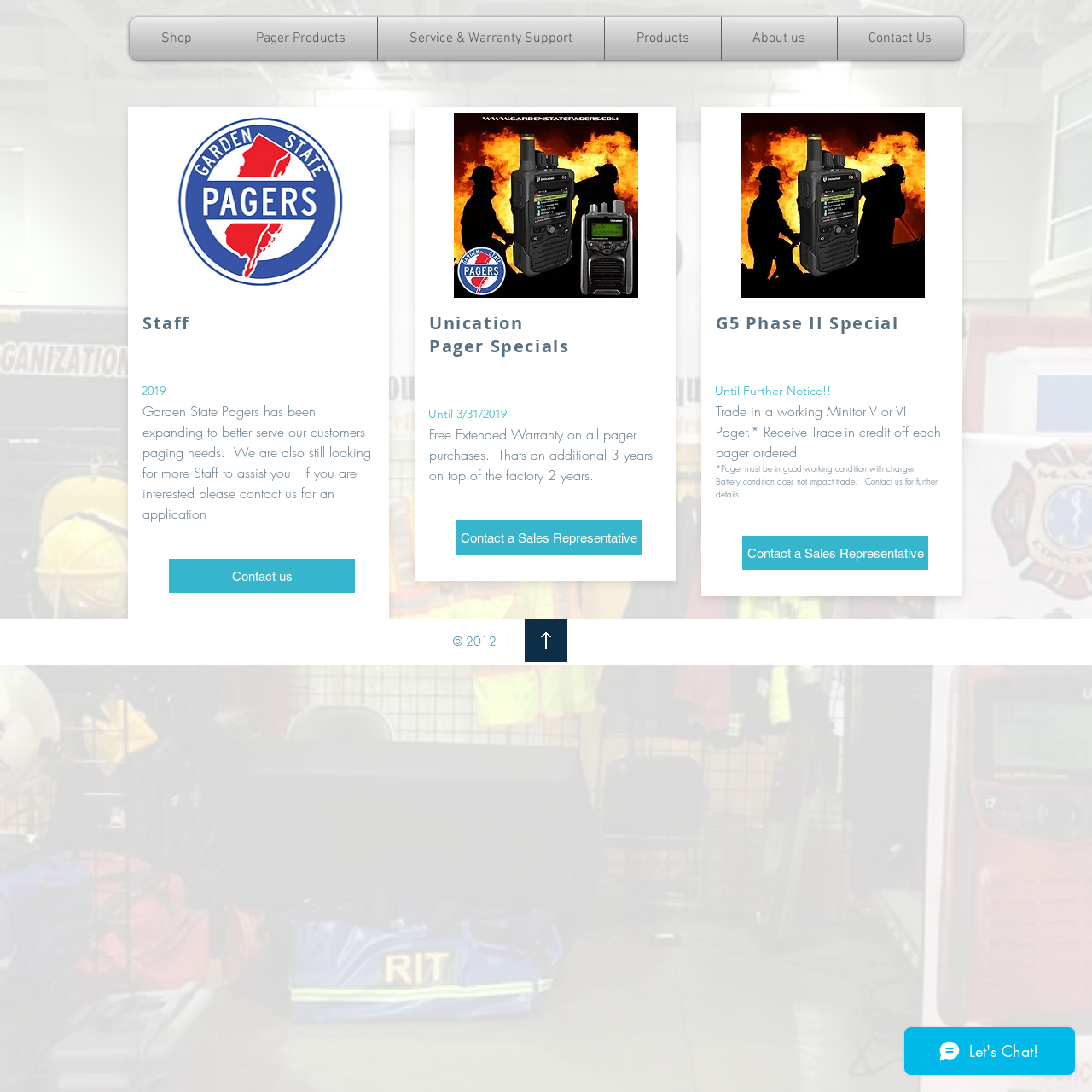What is the purpose of the 'Contact a Sales Representative' link?
Examine the image closely and answer the question with as much detail as possible.

The 'Contact a Sales Representative' link is located in the 'Pager Specials' section, and its purpose is to allow users to contact a sales representative to inquire about the pager specials or to place an order.